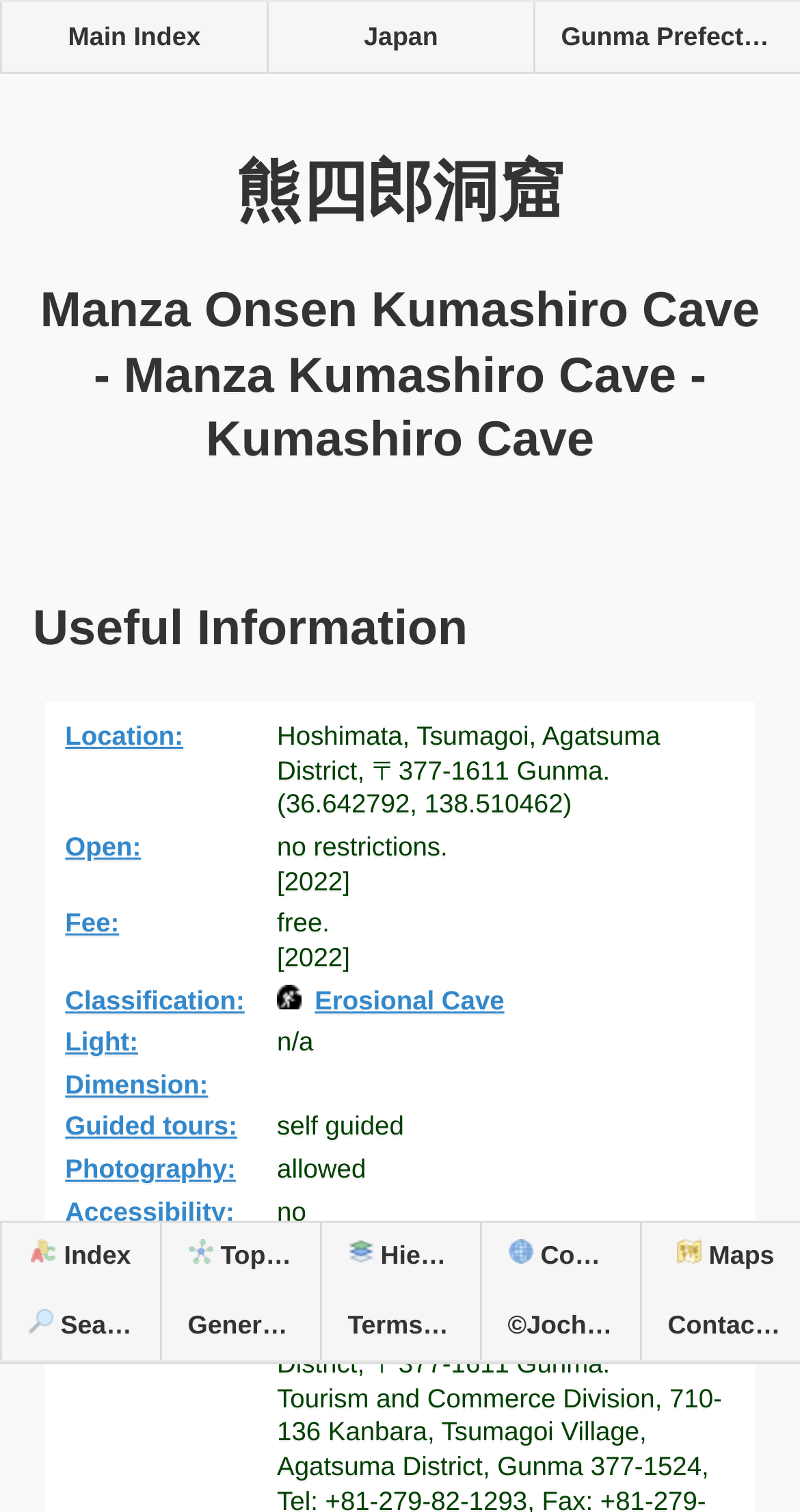Is photography allowed in the cave?
Please answer the question as detailed as possible based on the image.

The 'Photography' category in the 'Useful Information' section specifies that photography is 'allowed' in the cave.